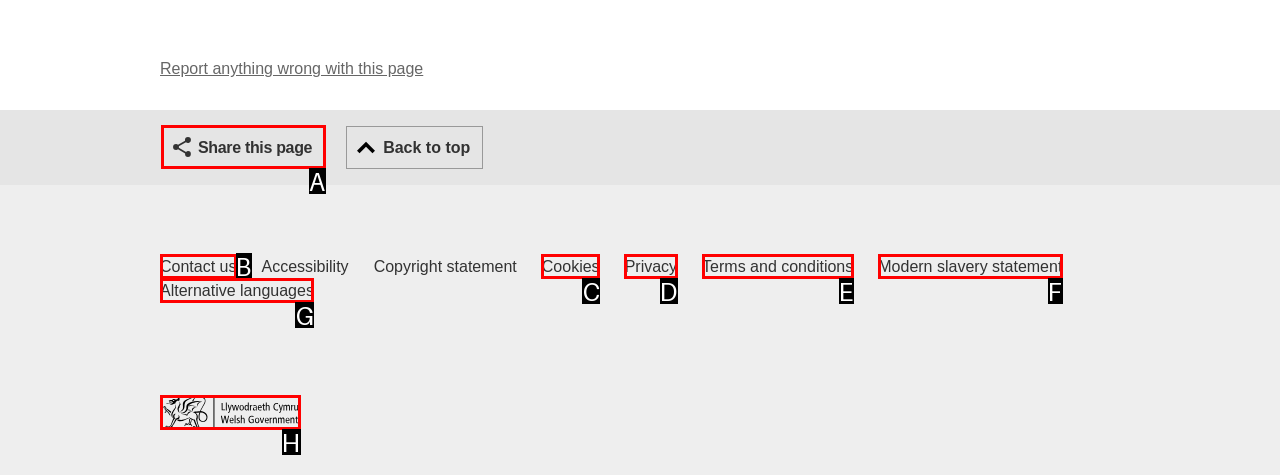With the provided description: Cookies, select the most suitable HTML element. Respond with the letter of the selected option.

C